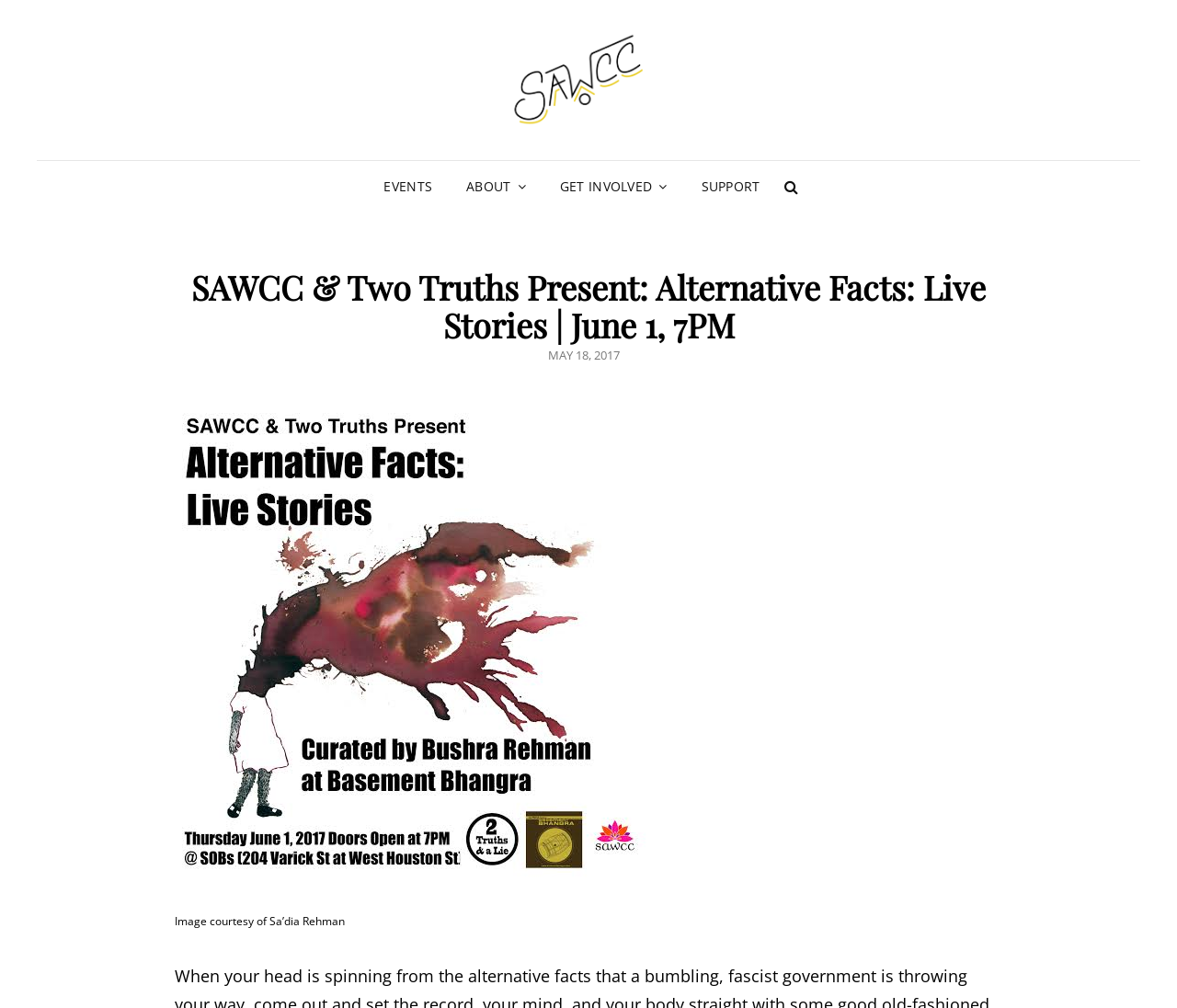Locate the bounding box coordinates of the element I should click to achieve the following instruction: "view the MAY 18, 2017 post".

[0.466, 0.344, 0.527, 0.361]